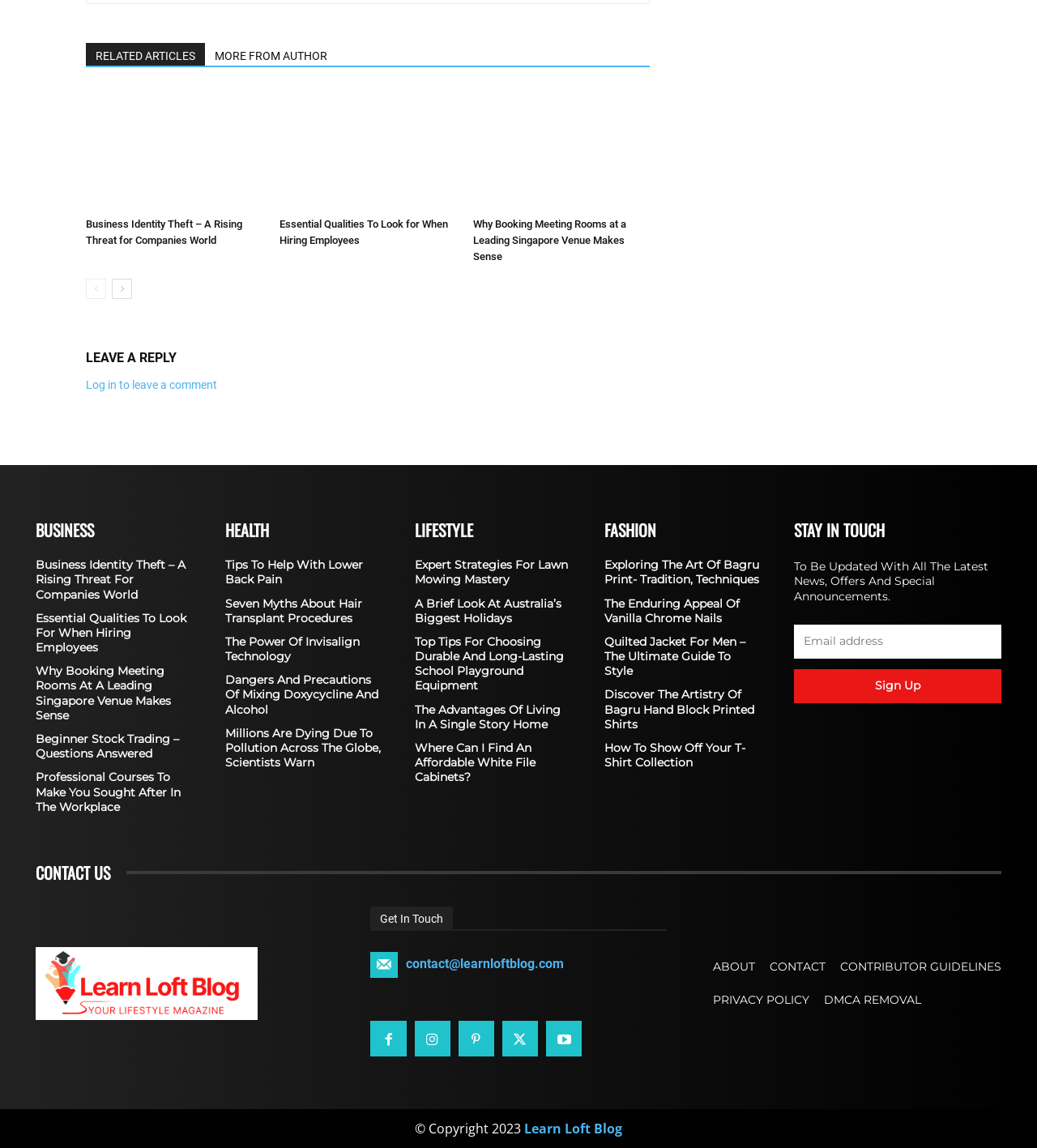Identify the bounding box coordinates of the section to be clicked to complete the task described by the following instruction: "Click on 'Sign Up'". The coordinates should be four float numbers between 0 and 1, formatted as [left, top, right, bottom].

[0.766, 0.583, 0.966, 0.612]